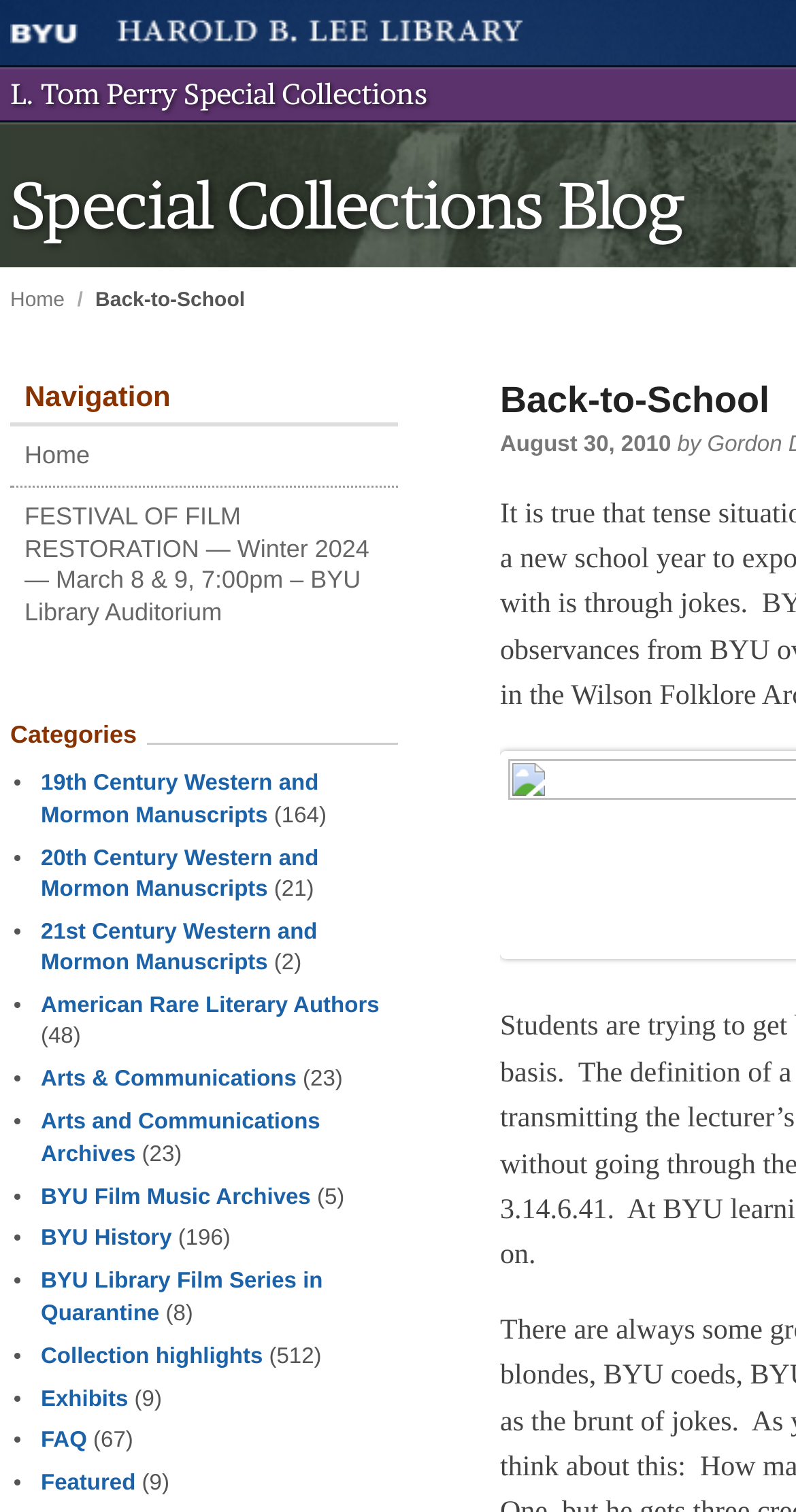Find the bounding box coordinates of the element's region that should be clicked in order to follow the given instruction: "Read the 'Back-to-School' blog post". The coordinates should consist of four float numbers between 0 and 1, i.e., [left, top, right, bottom].

[0.12, 0.192, 0.308, 0.206]